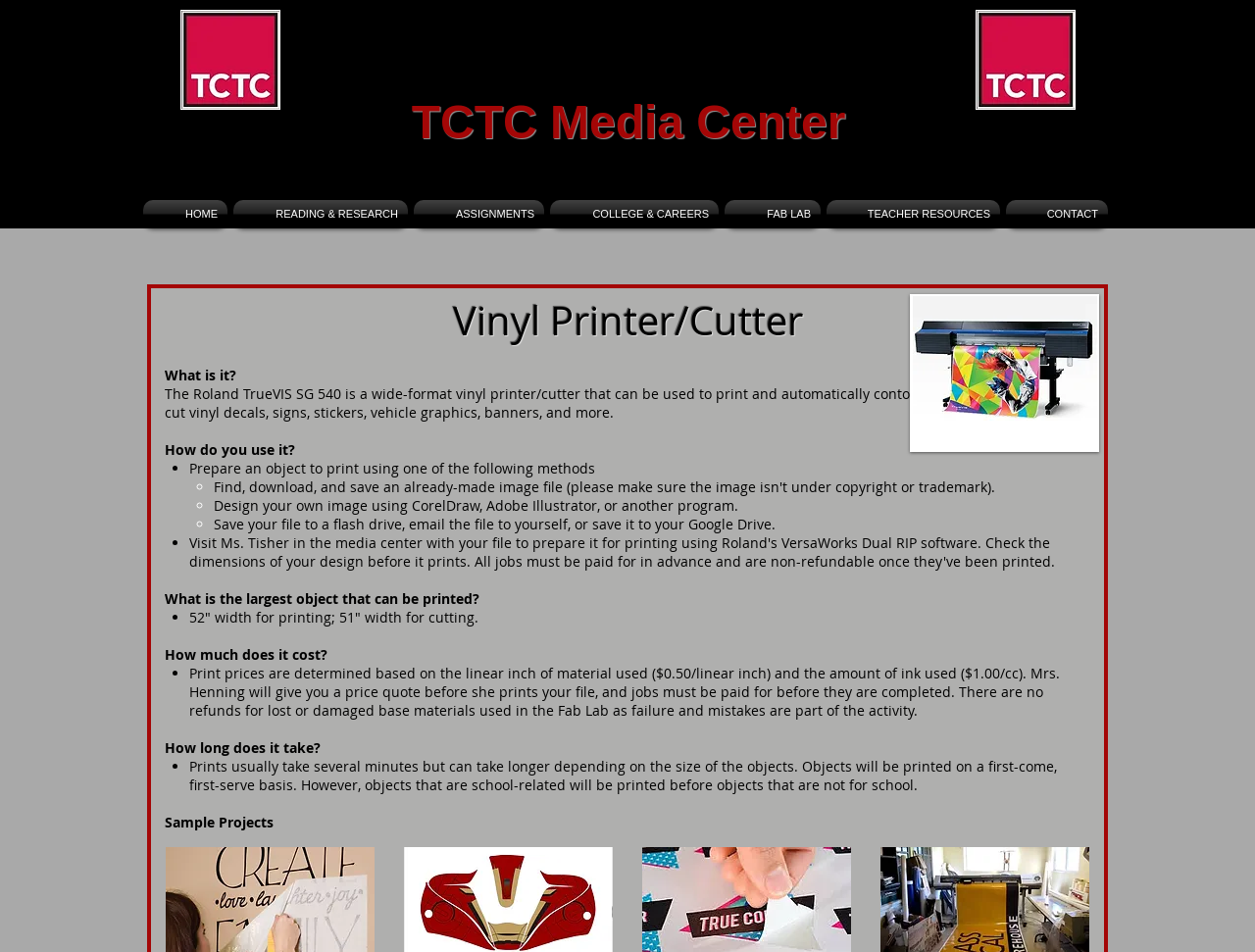Select the bounding box coordinates of the element I need to click to carry out the following instruction: "Click FAB LAB".

[0.575, 0.21, 0.656, 0.24]